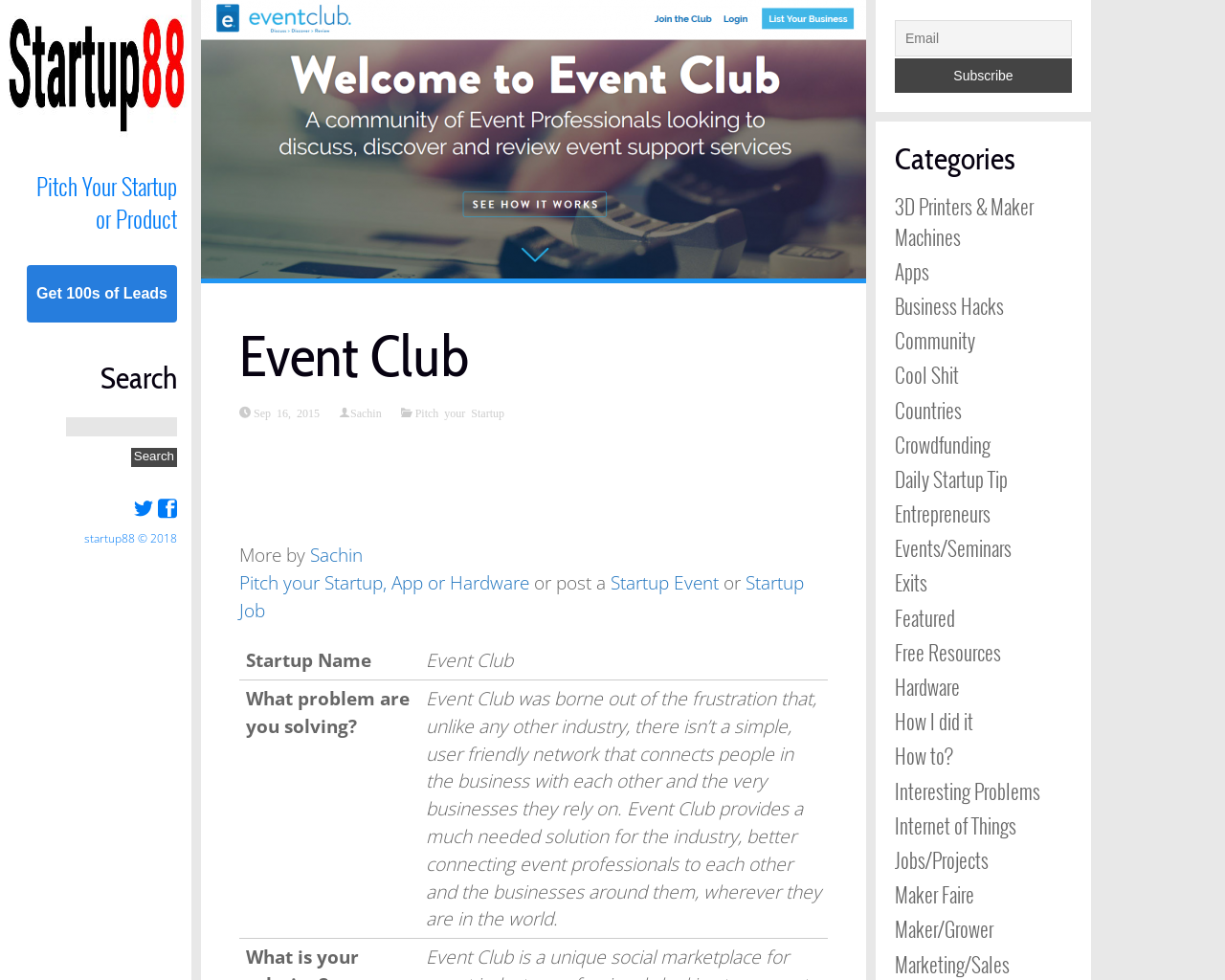Locate the bounding box coordinates of the area that needs to be clicked to fulfill the following instruction: "View startup events". The coordinates should be in the format of four float numbers between 0 and 1, namely [left, top, right, bottom].

[0.73, 0.544, 0.826, 0.574]